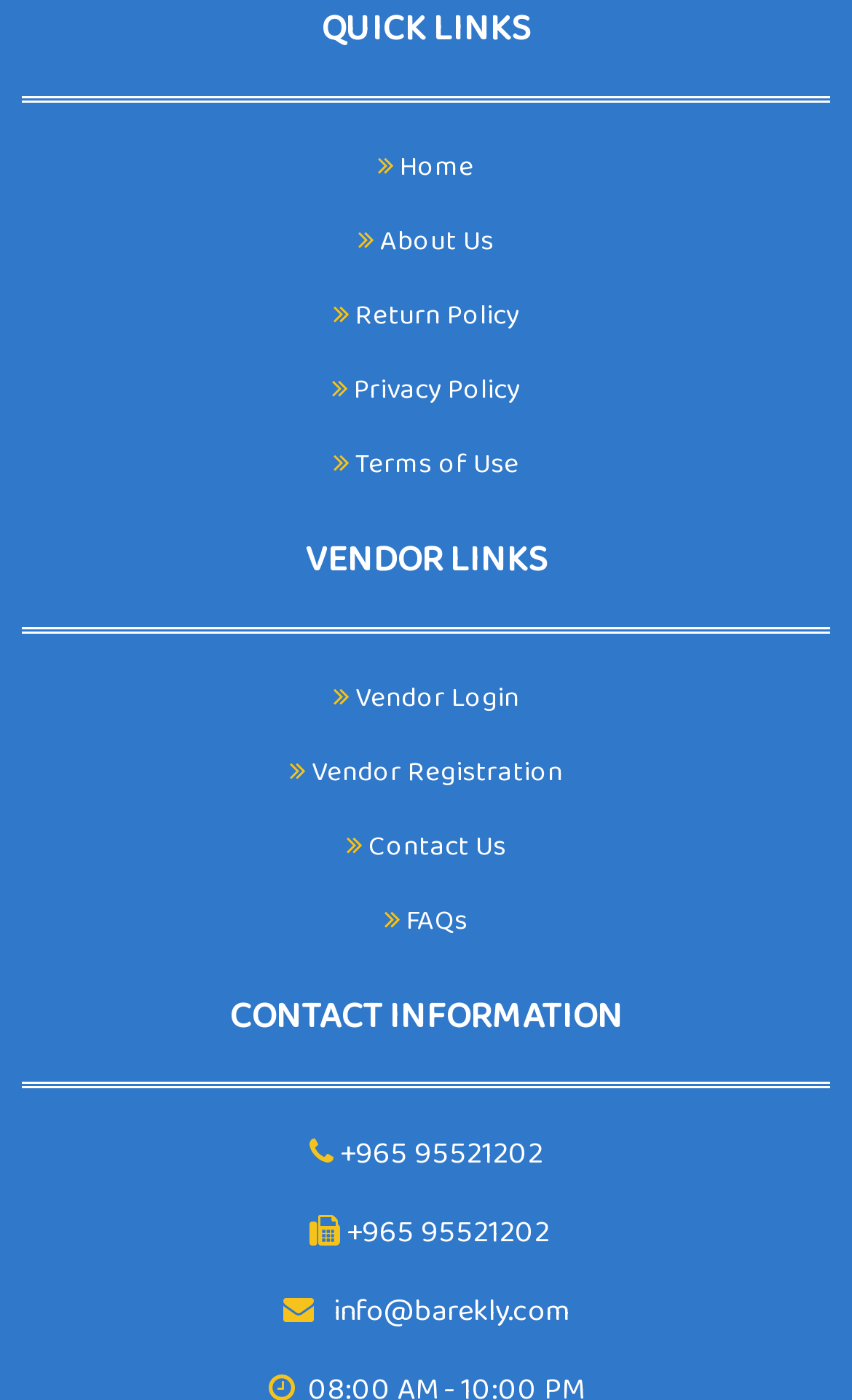Identify the bounding box coordinates of the clickable region necessary to fulfill the following instruction: "login as a vendor". The bounding box coordinates should be four float numbers between 0 and 1, i.e., [left, top, right, bottom].

[0.391, 0.477, 0.609, 0.53]